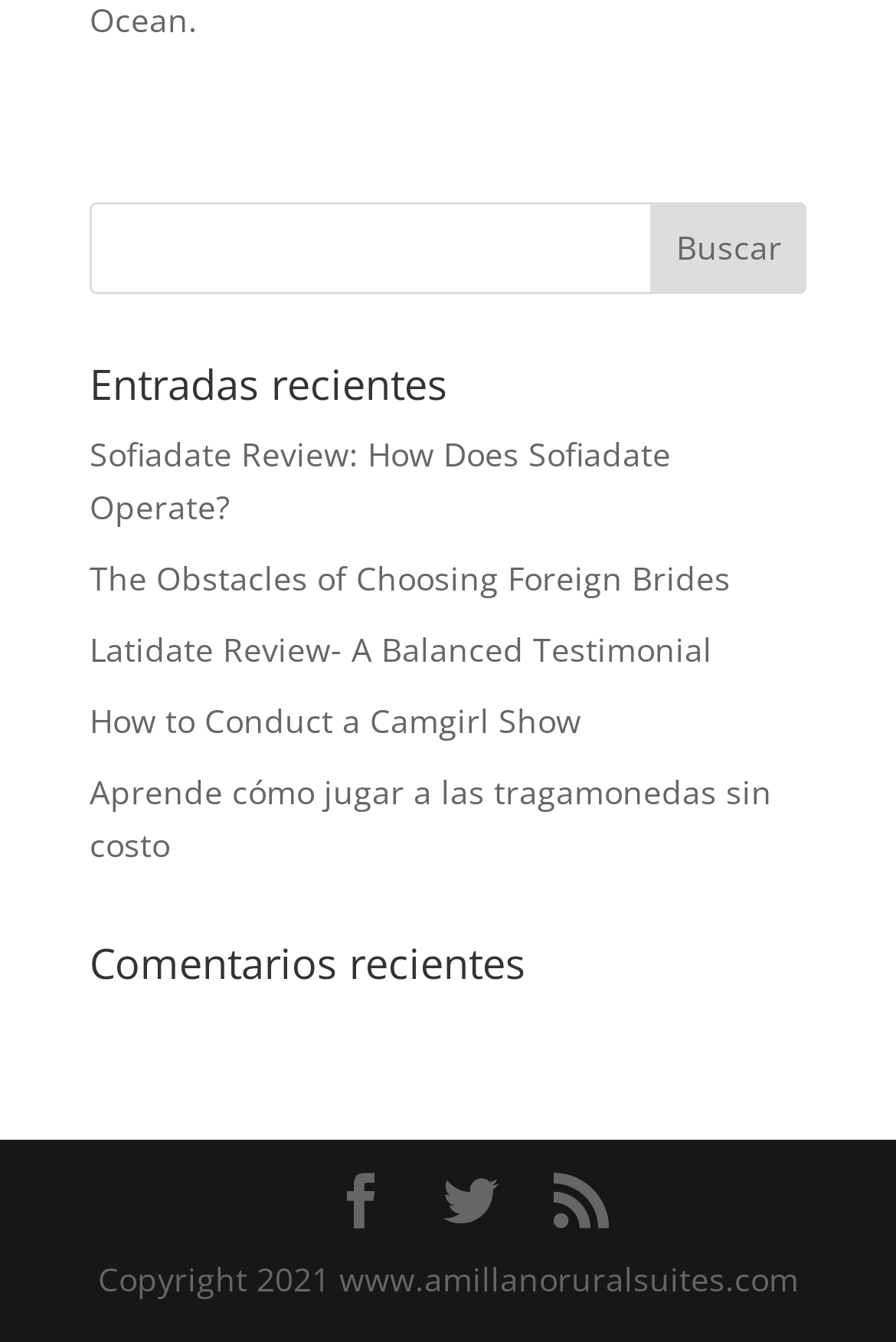Using the provided element description, identify the bounding box coordinates as (top-left x, top-left y, bottom-right x, bottom-right y). Ensure all values are between 0 and 1. Description: name="s"

[0.1, 0.15, 0.9, 0.218]